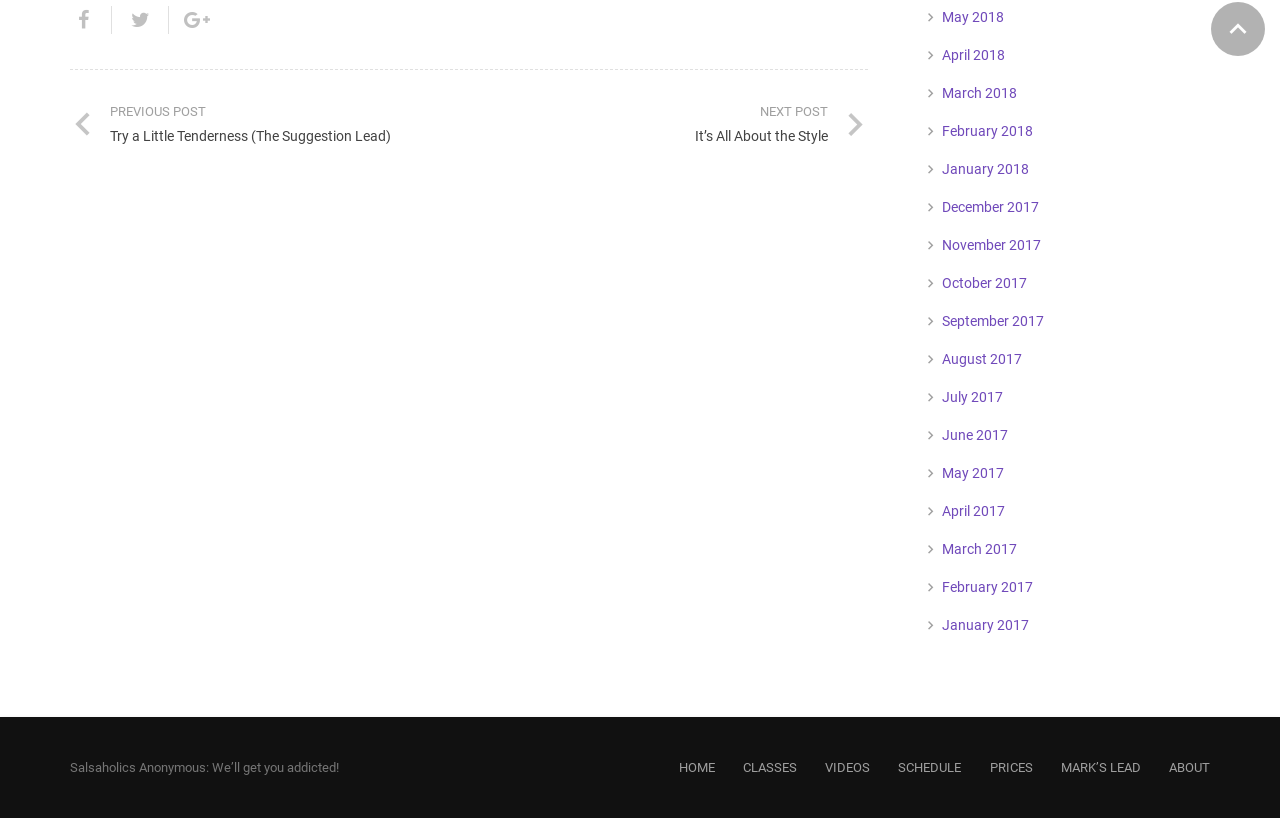Find the bounding box of the UI element described as: "HOME". The bounding box coordinates should be given as four float values between 0 and 1, i.e., [left, top, right, bottom].

[0.53, 0.929, 0.558, 0.947]